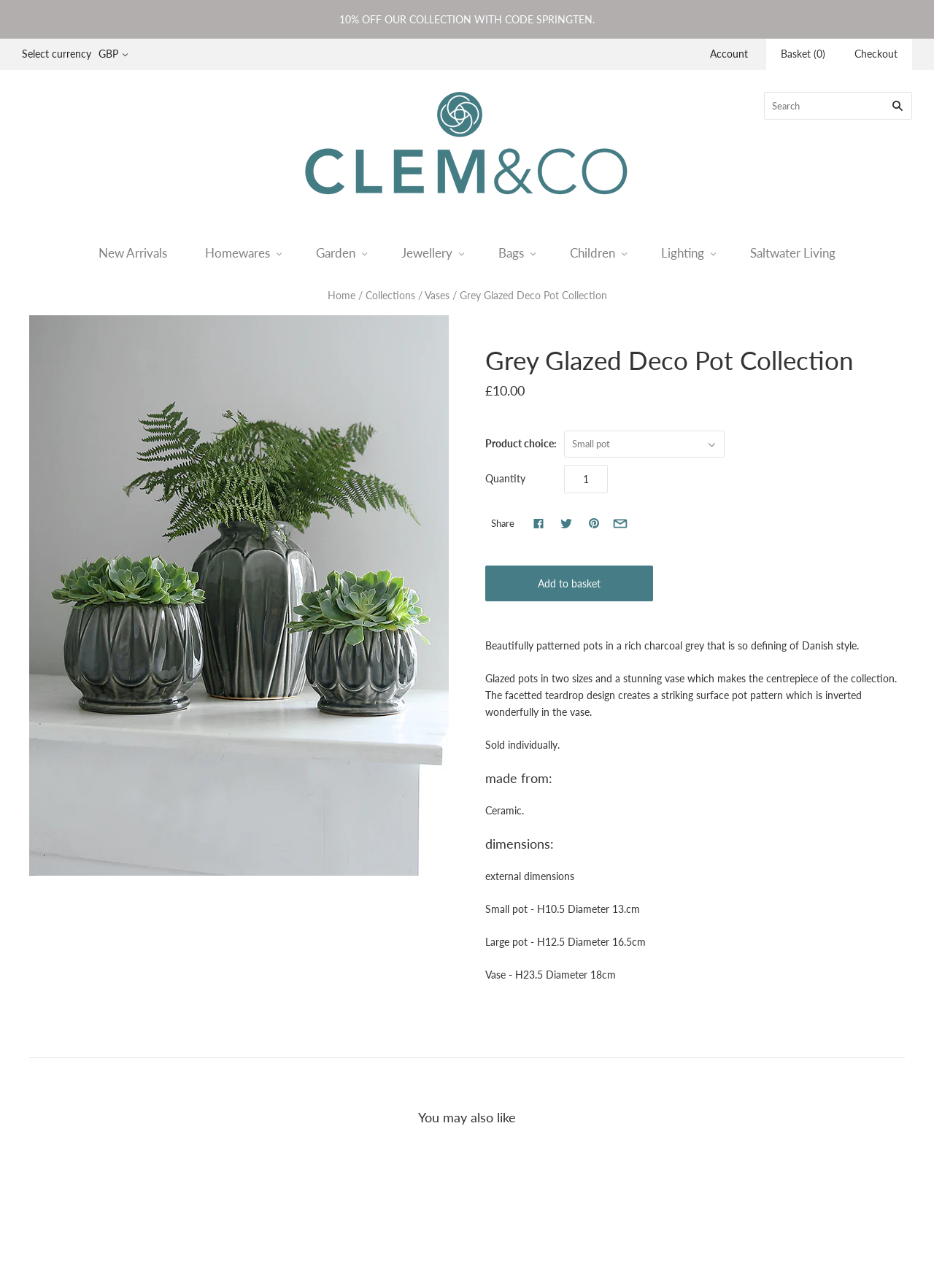Please find the bounding box coordinates of the clickable region needed to complete the following instruction: "Add to basket". The bounding box coordinates must consist of four float numbers between 0 and 1, i.e., [left, top, right, bottom].

[0.52, 0.439, 0.699, 0.467]